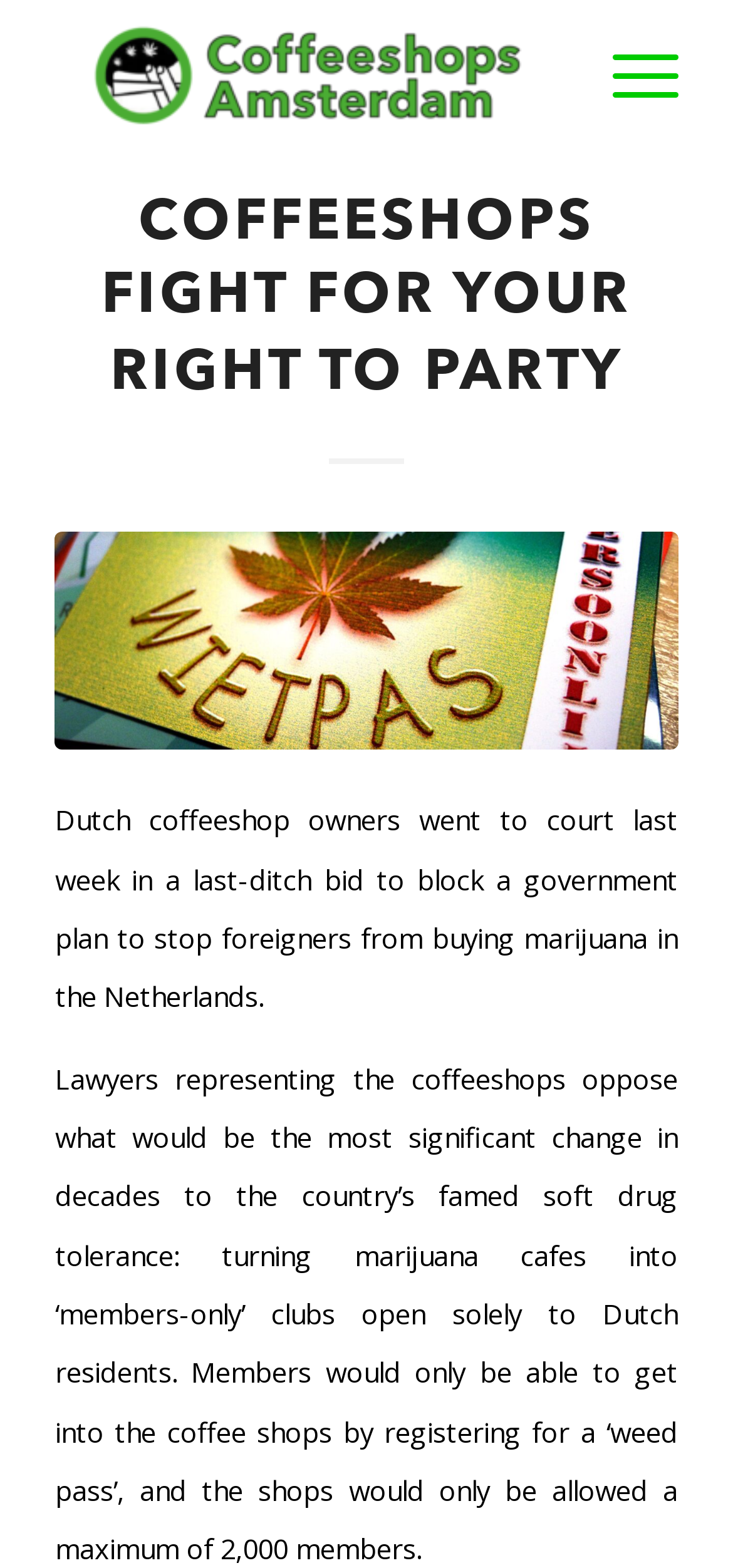Locate the bounding box coordinates of the clickable area to execute the instruction: "Explore Coffeeshops Netherlands Overview". Provide the coordinates as four float numbers between 0 and 1, represented as [left, top, right, bottom].

[0.224, 0.098, 0.776, 0.118]